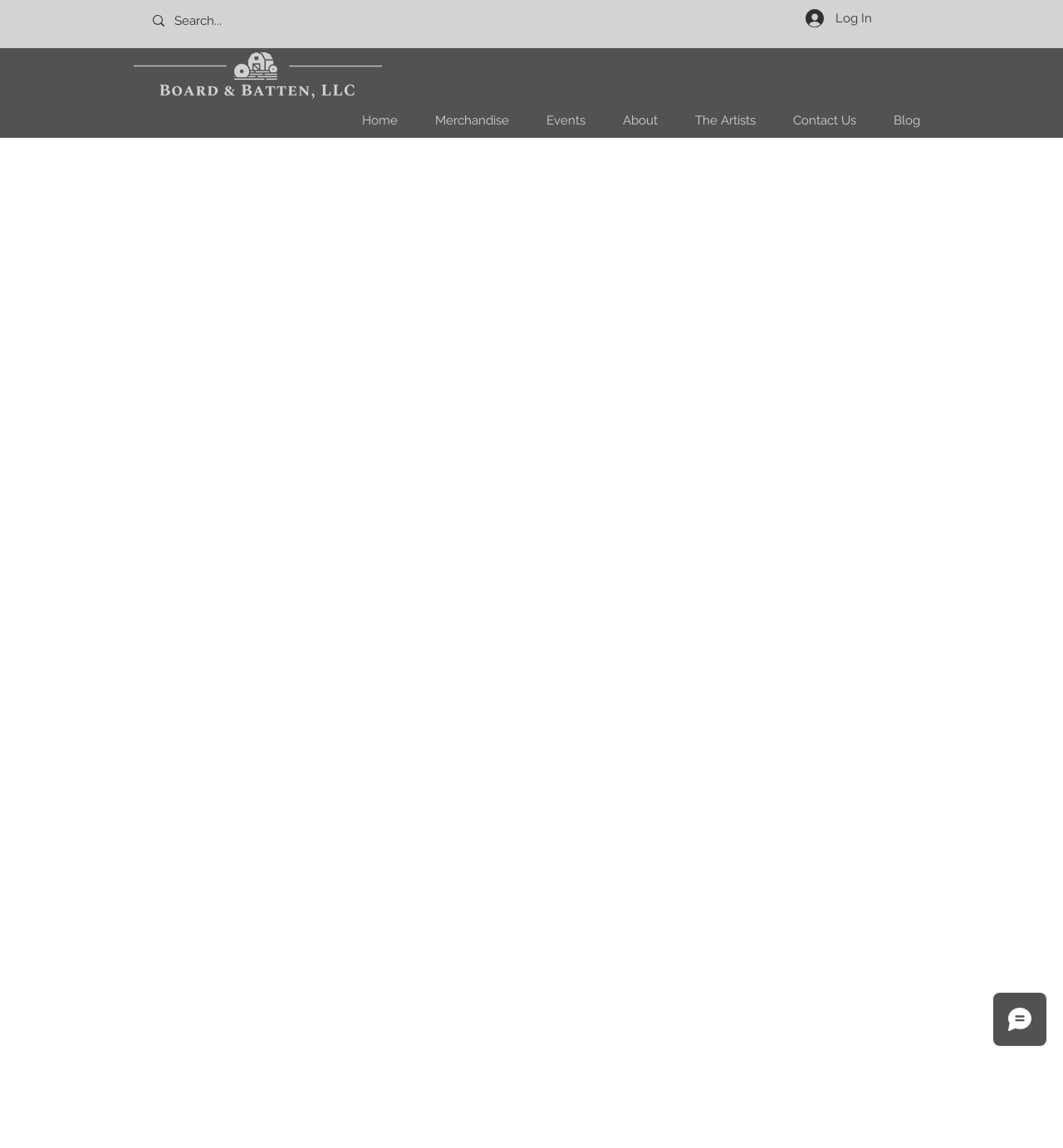What is the purpose of the button on the top right? Look at the image and give a one-word or short phrase answer.

Log In